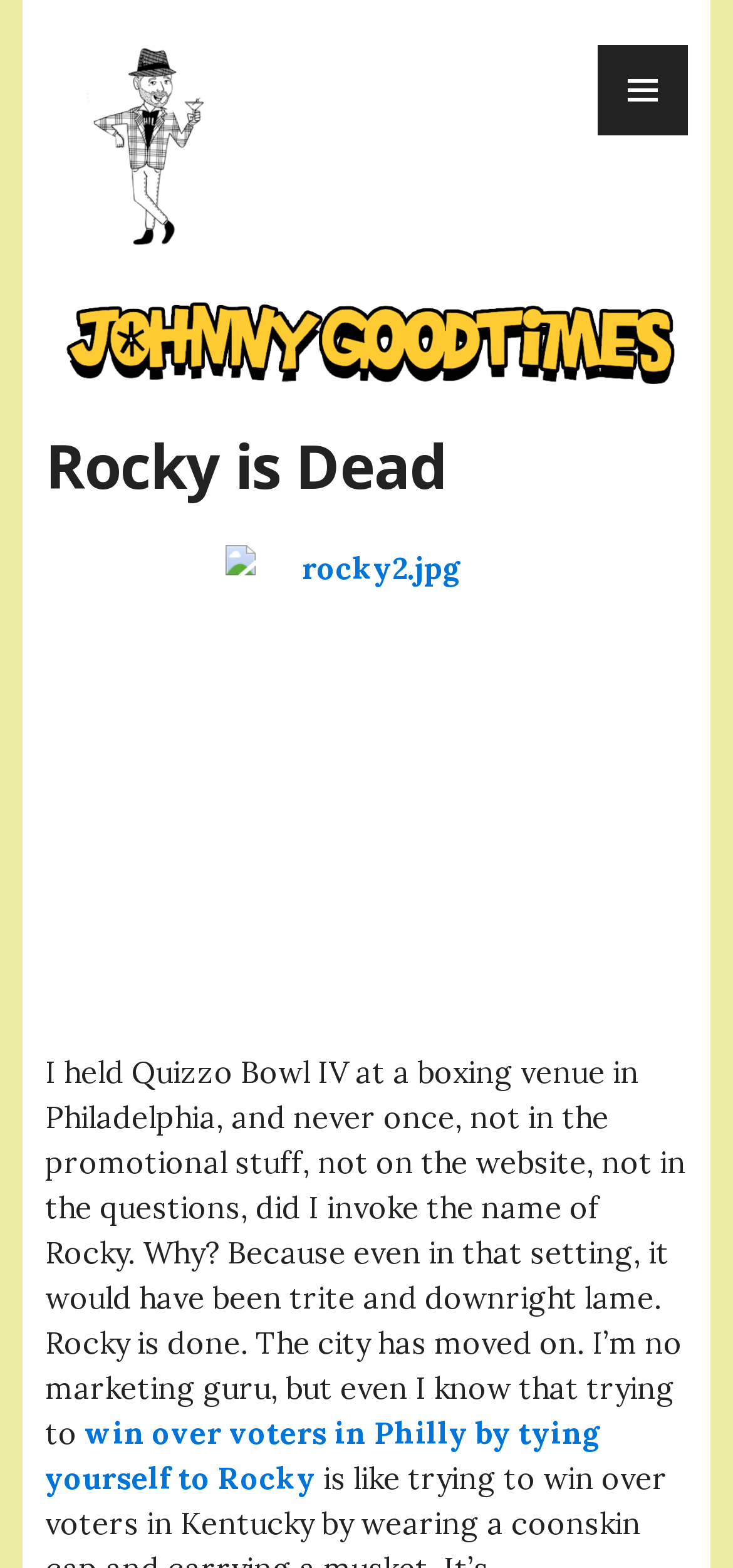Provide a single word or phrase answer to the question: 
What is the name of the author?

Johnny Goodtimes